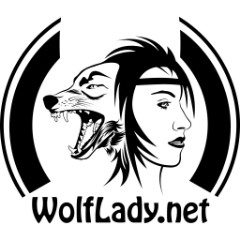What shapes frame the composition?
Look at the screenshot and give a one-word or phrase answer.

Bold circular outlines